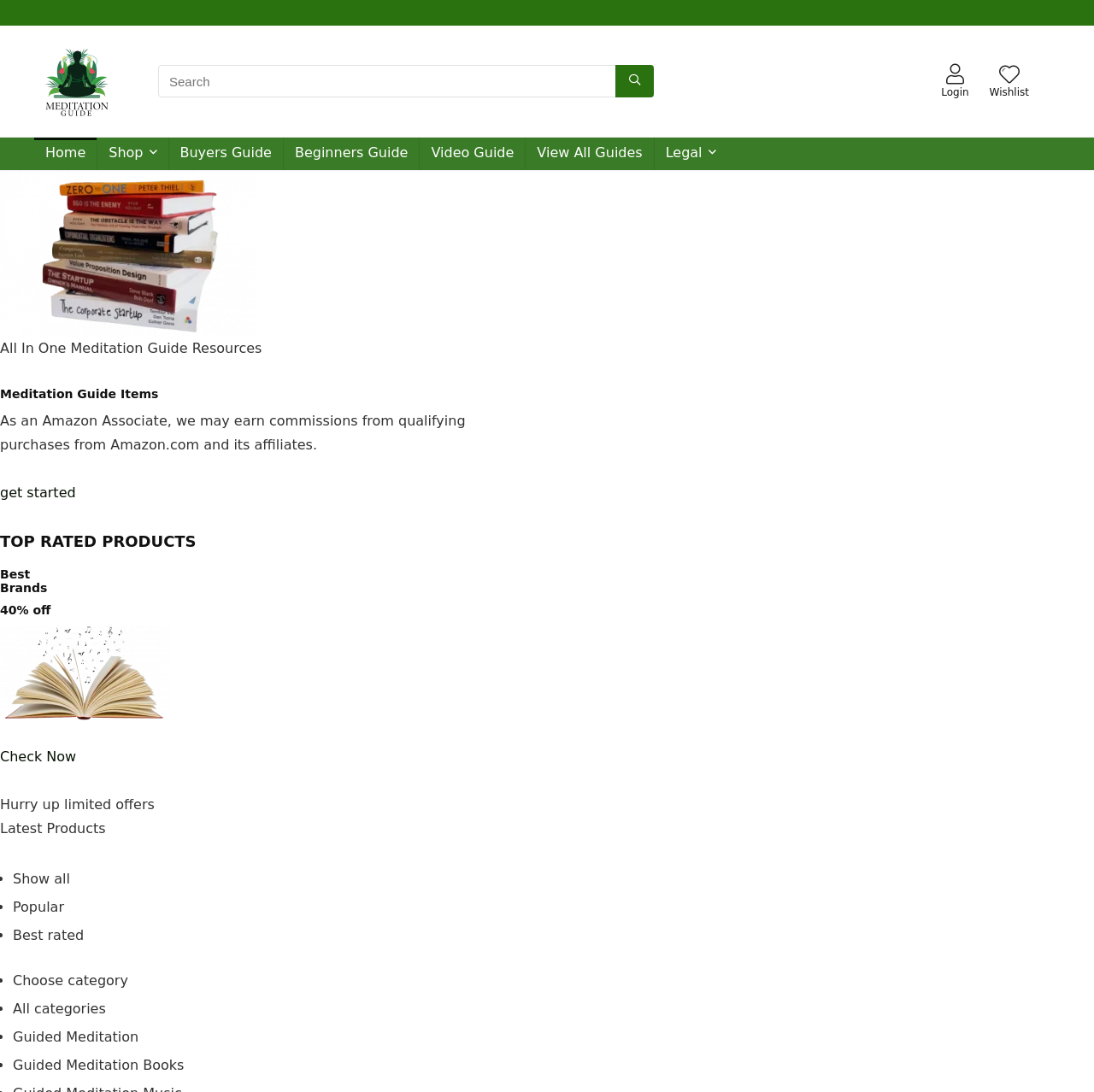What is the discount offered on some products?
From the image, provide a succinct answer in one word or a short phrase.

40% off